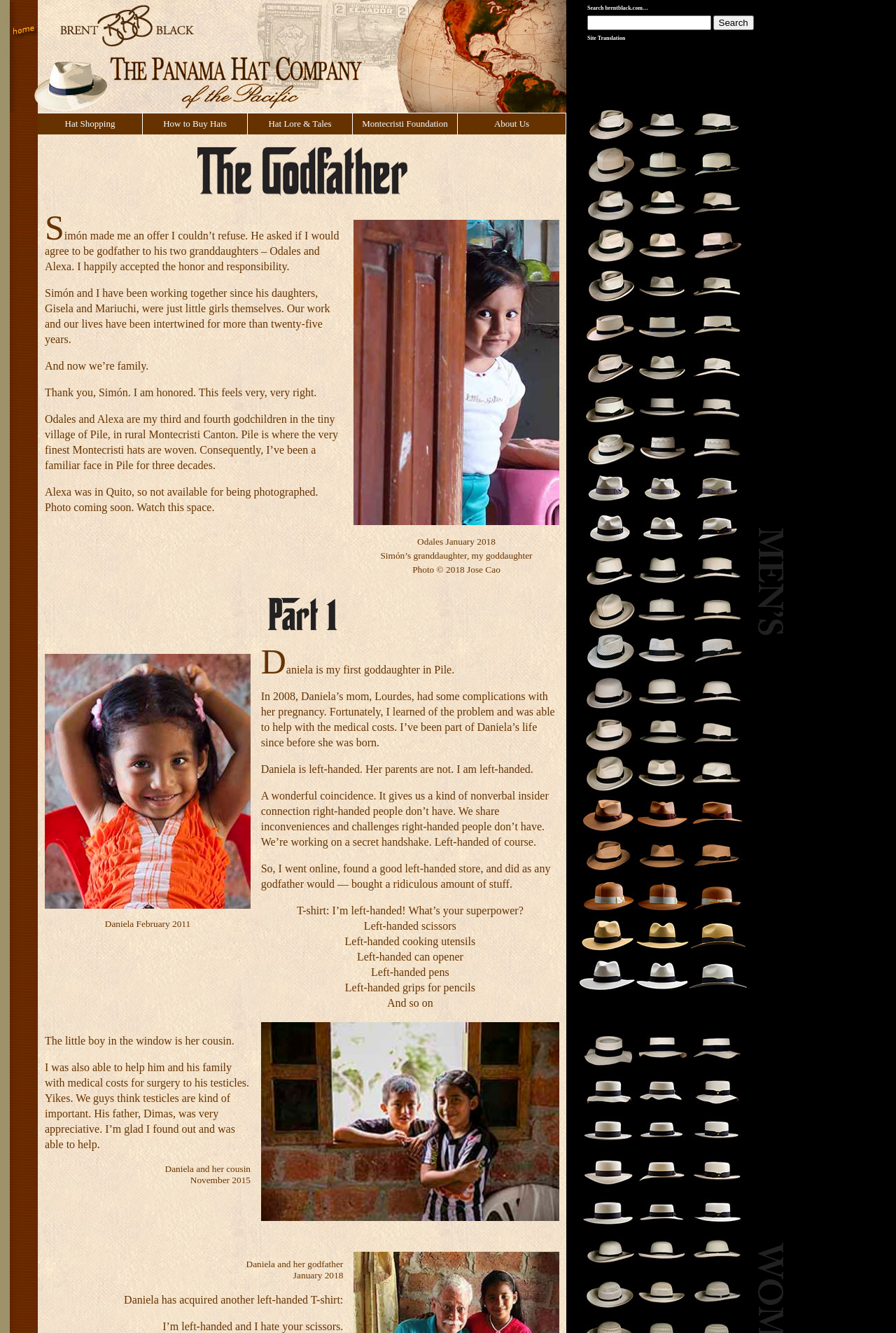Refer to the image and answer the question with as much detail as possible: How many left-handed items did the author buy for Daniela?

The author mentions buying a ridiculous amount of left-handed items for Daniela, including a left-handed T-shirt, left-handed scissors, left-handed cooking utensils, a left-handed can opener, left-handed pens, and left-handed grips for pencils.